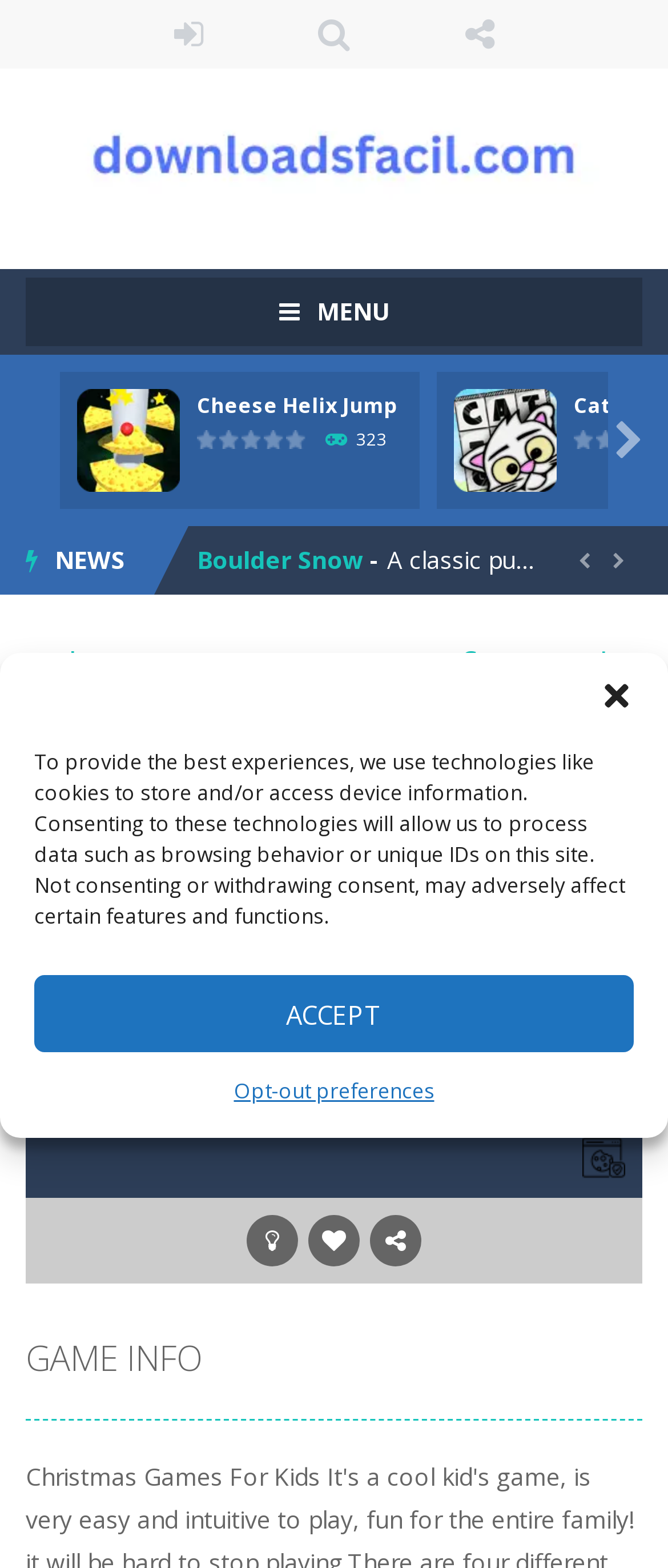How many games are listed in the NEWS section?
Refer to the image and provide a one-word or short phrase answer.

7